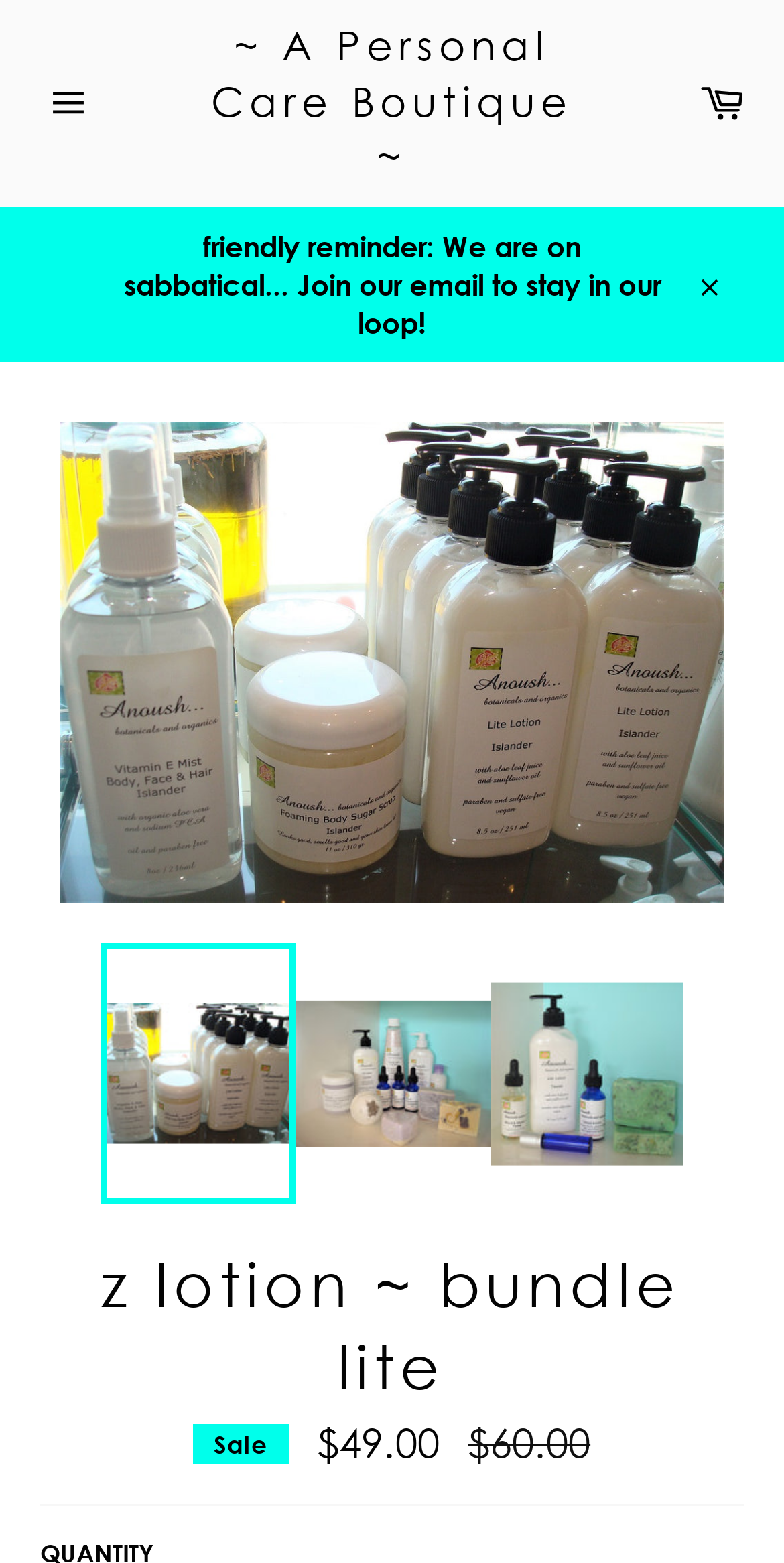Find the bounding box coordinates of the clickable area that will achieve the following instruction: "View the Recreation page".

None